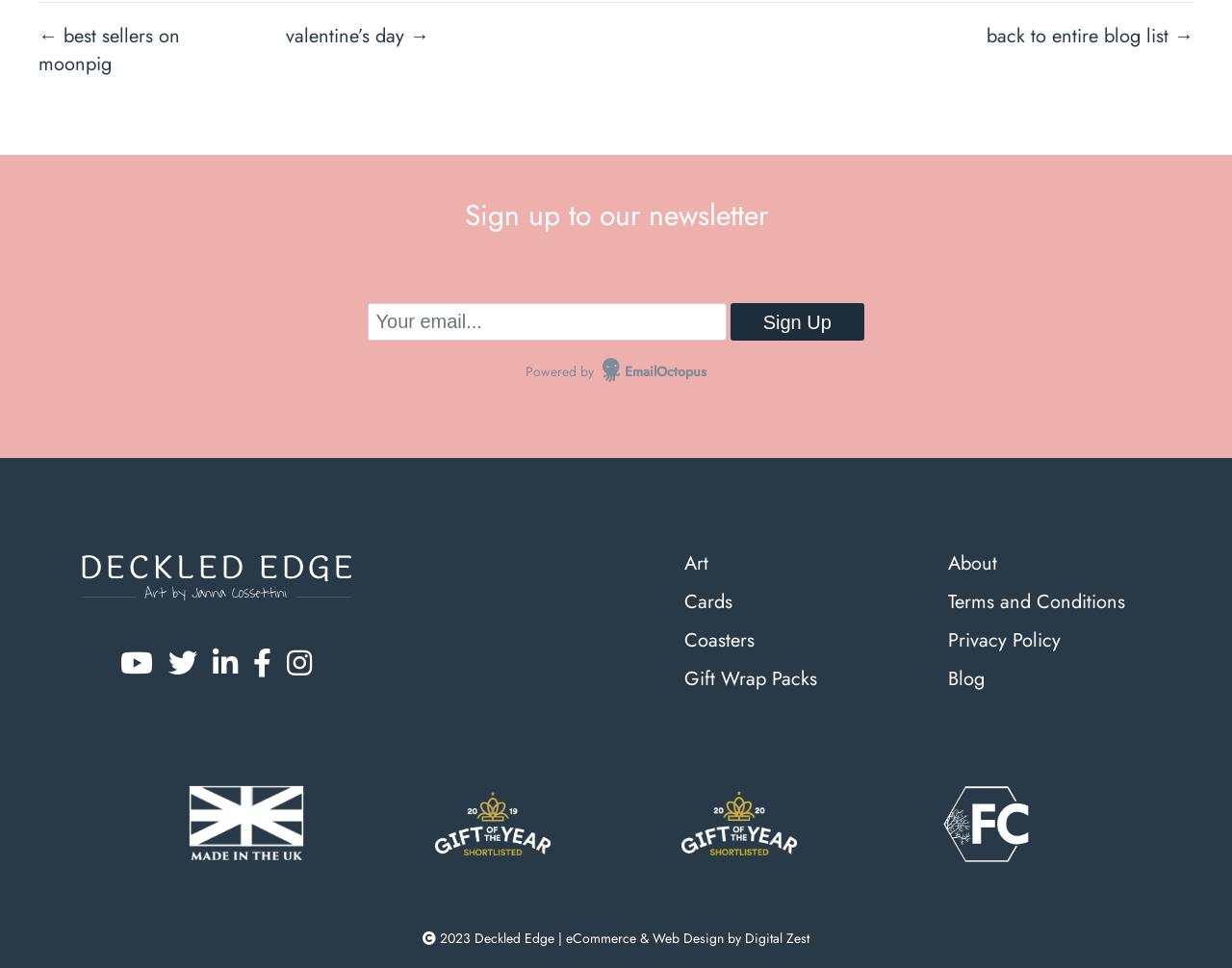Determine the bounding box coordinates for the region that must be clicked to execute the following instruction: "Click on the 'About' link".

[0.758, 0.563, 0.969, 0.602]